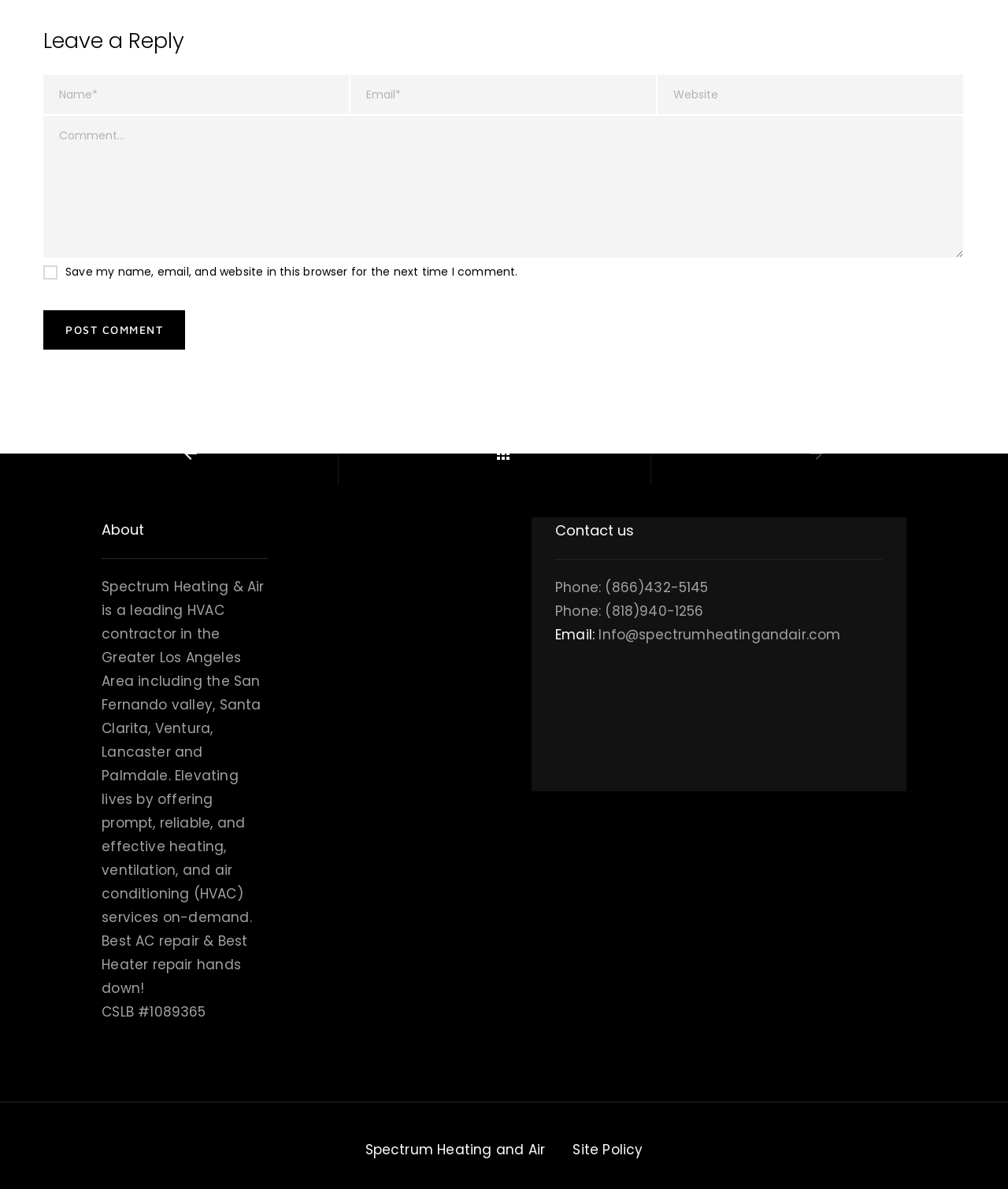Determine the bounding box coordinates for the UI element described. Format the coordinates as (top-left x, top-left y, bottom-right x, bottom-right y) and ensure all values are between 0 and 1. Element description: Expat Clubs Groups and Associations

None